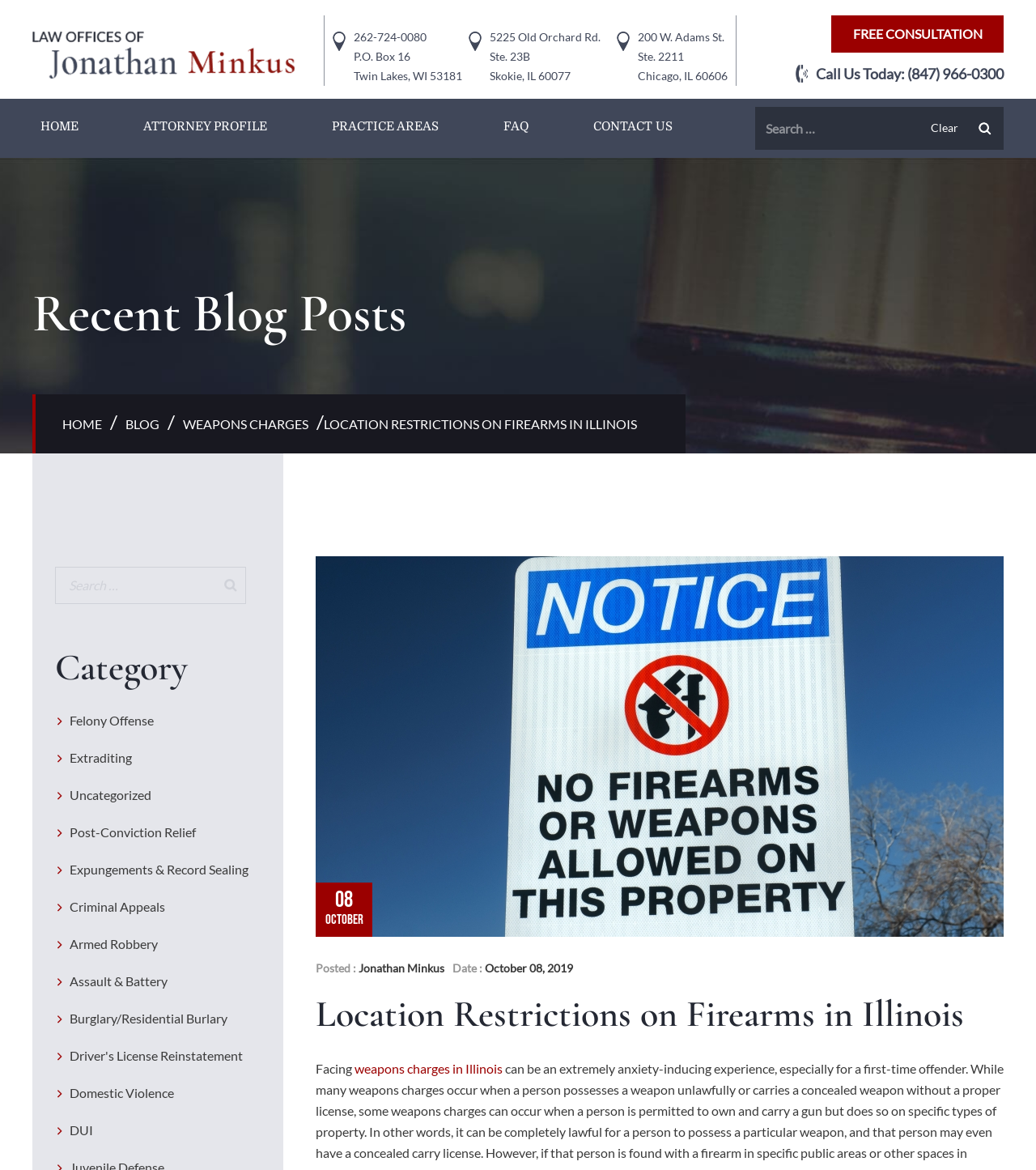Please determine the bounding box coordinates of the element's region to click for the following instruction: "Read the 'Location Restrictions on Firearms in Illinois' article".

[0.305, 0.846, 0.93, 0.887]